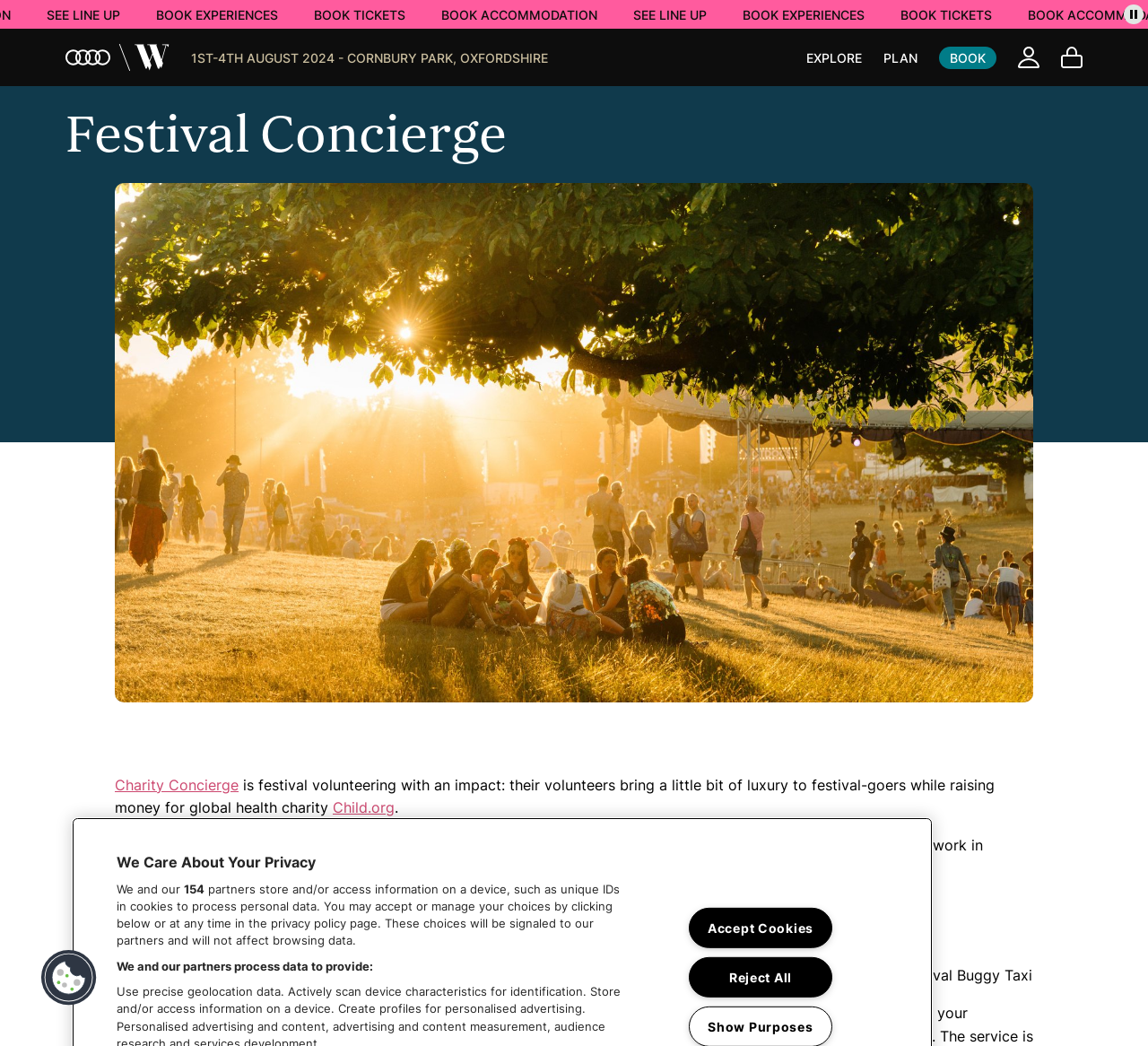Find the bounding box coordinates of the element to click in order to complete the given instruction: "Explore the festival."

[0.702, 0.048, 0.751, 0.062]